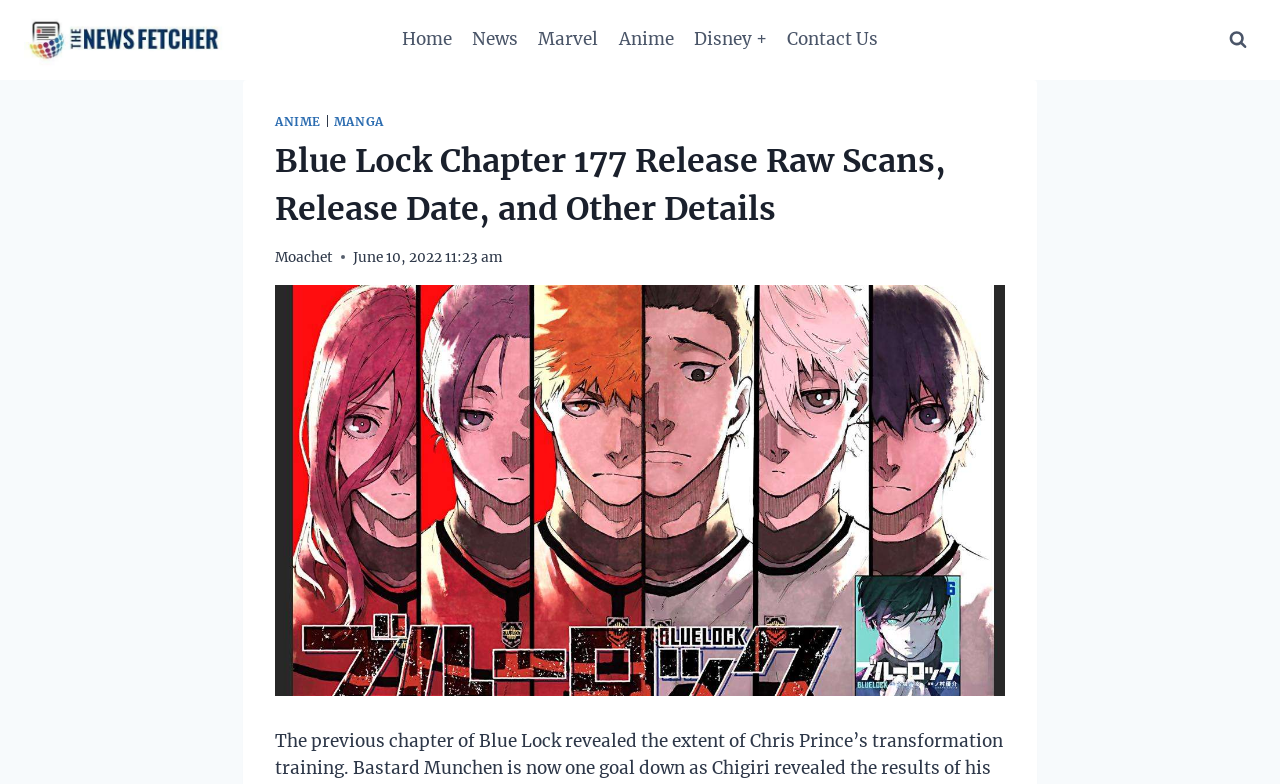Identify the bounding box coordinates of the element that should be clicked to fulfill this task: "visit Marvel page". The coordinates should be provided as four float numbers between 0 and 1, i.e., [left, top, right, bottom].

[0.413, 0.021, 0.475, 0.081]